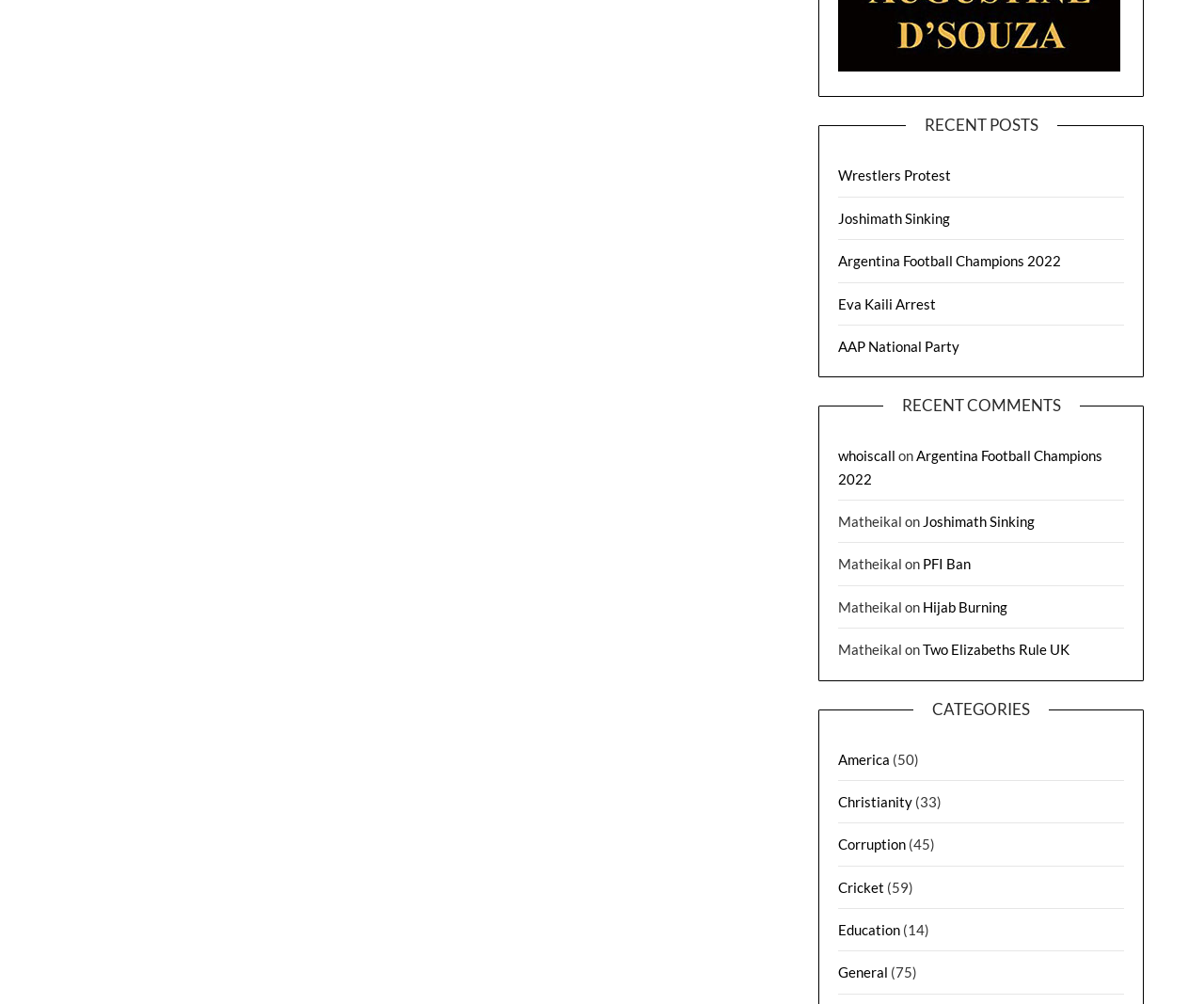Reply to the question below using a single word or brief phrase:
What is the category with the most posts?

General